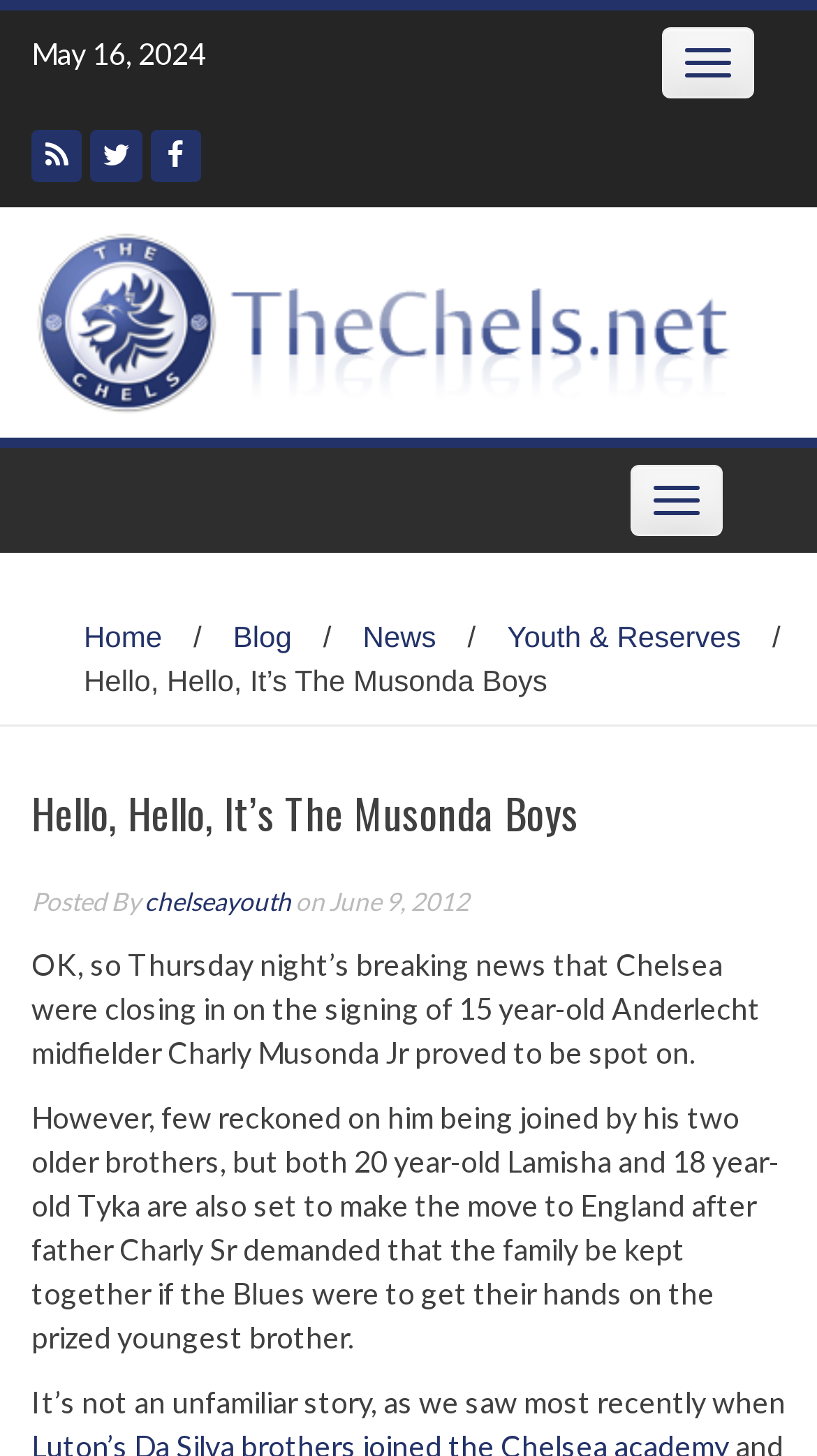Please provide a detailed answer to the question below based on the screenshot: 
Who is the author of the article?

The author of the article can be found below the title of the article, where it says 'Posted By chelseayouth'.